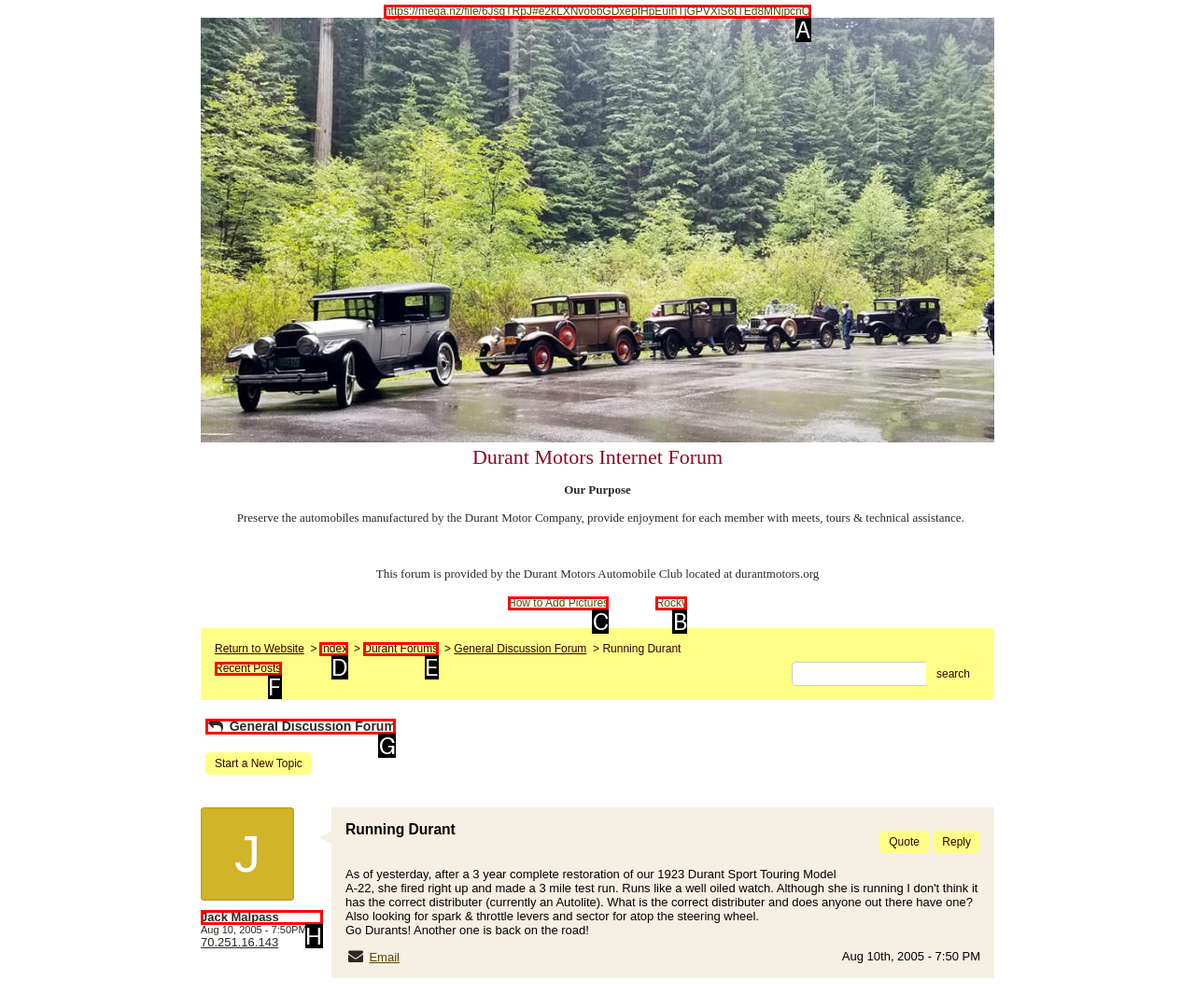Tell me which one HTML element I should click to complete the following instruction: Click on the link to add pictures
Answer with the option's letter from the given choices directly.

C